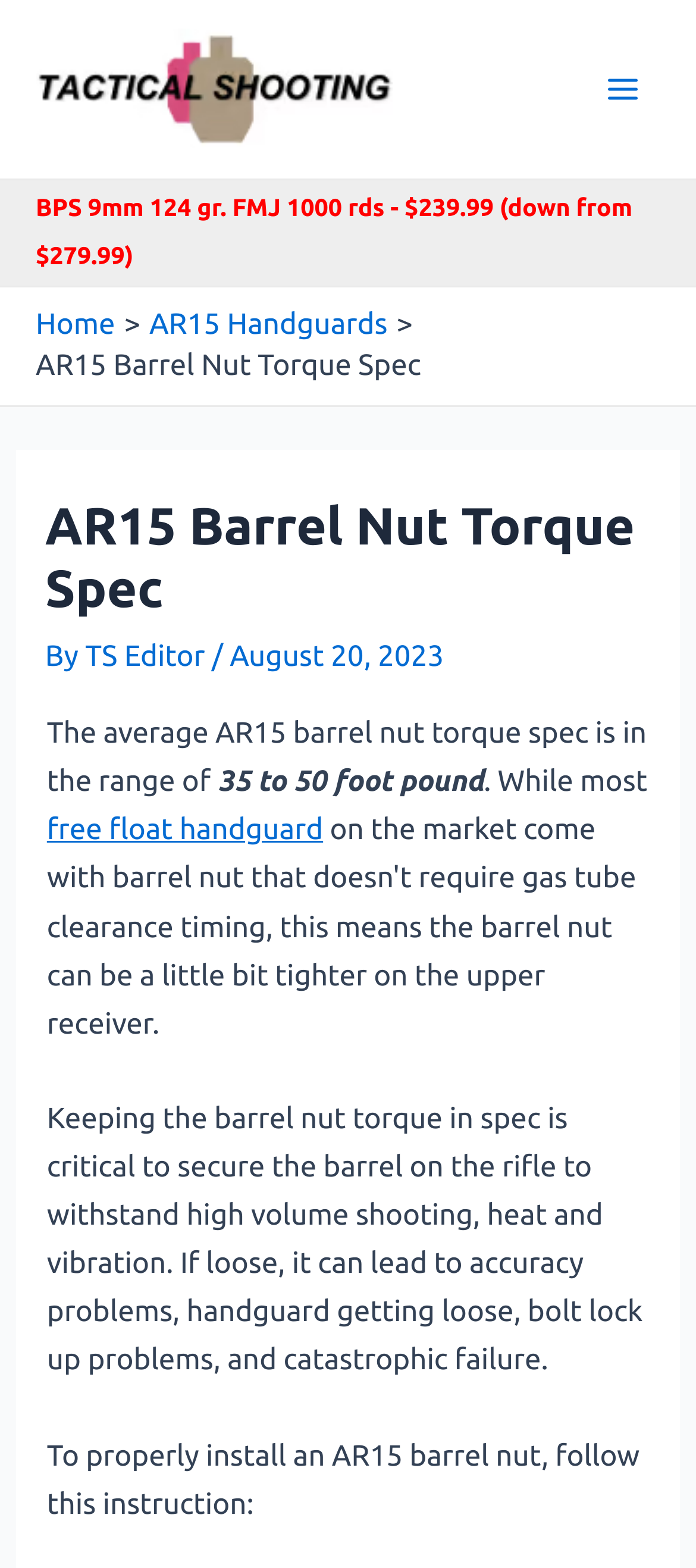What type of handguard is mentioned in the article?
Based on the image, answer the question in a detailed manner.

I found this information in the sentence that mentions 'free float handguard' as a type of handguard.